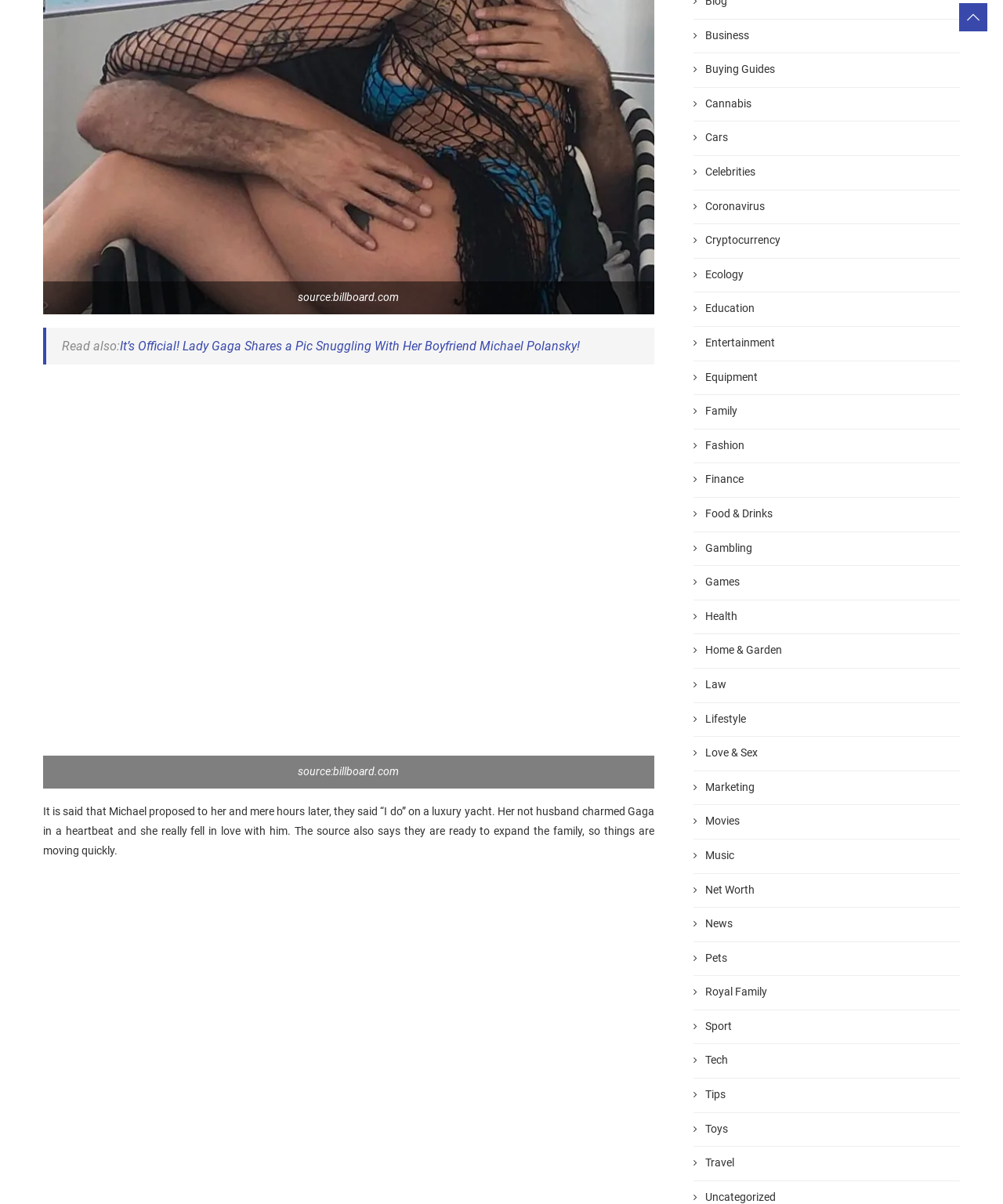Can you provide the bounding box coordinates for the element that should be clicked to implement the instruction: "View the image"?

[0.043, 0.316, 0.652, 0.655]